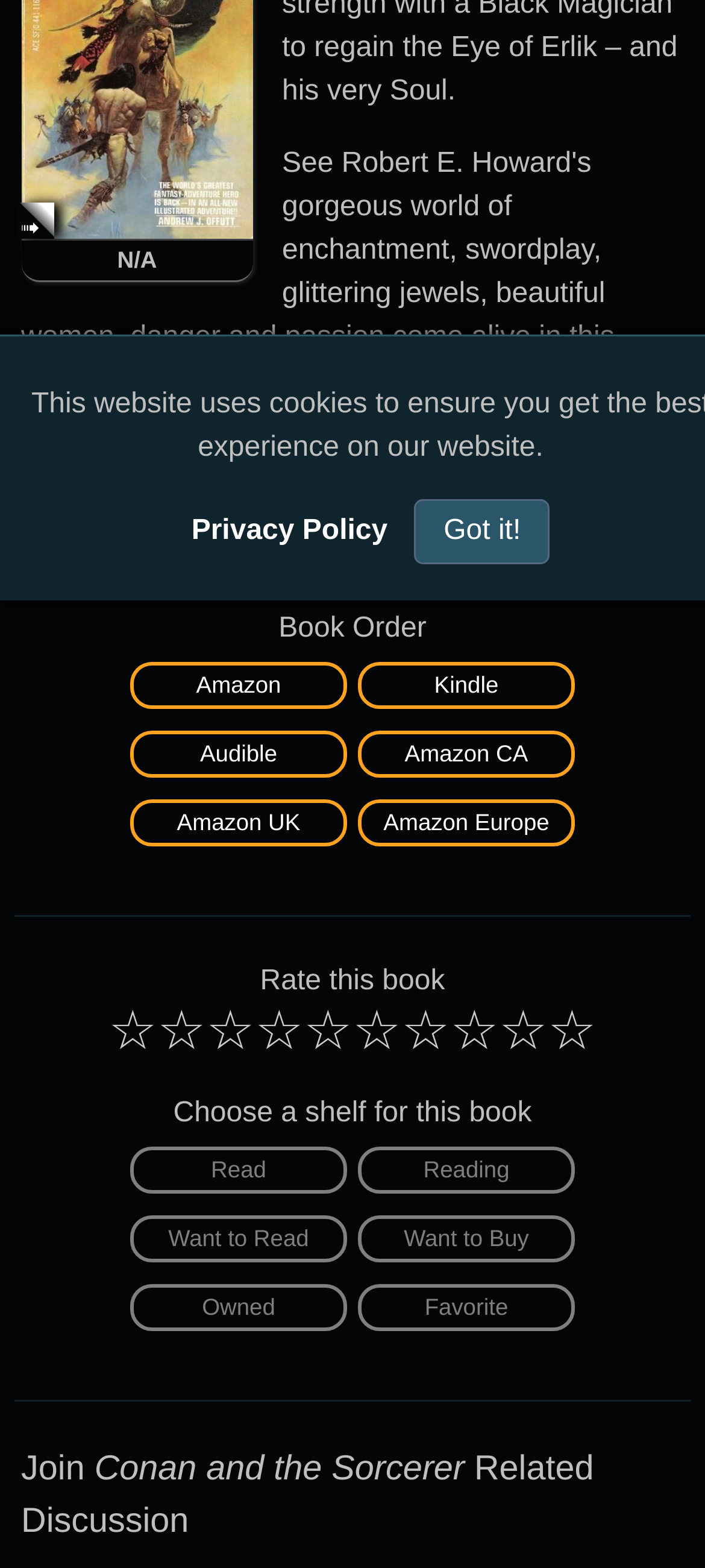Please specify the bounding box coordinates in the format (top-left x, top-left y, bottom-right x, bottom-right y), with values ranging from 0 to 1. Identify the bounding box for the UI component described as follows: Amazon

[0.177, 0.426, 0.5, 0.446]